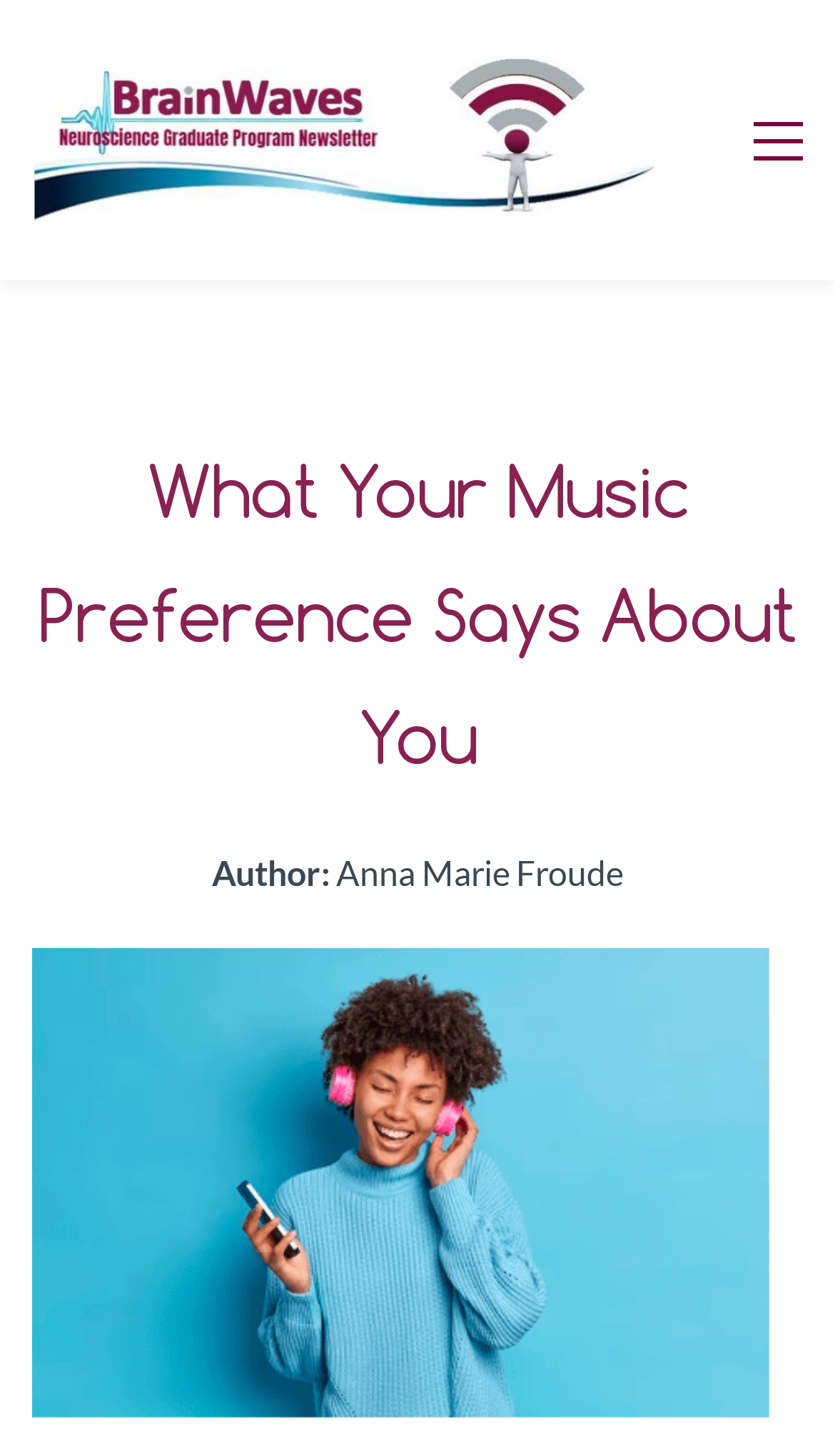Who wrote the article 'What Your Music Preference Says About You'?
Please give a detailed and elaborate explanation in response to the question.

I found the answer by looking at the static text elements. The author's name is mentioned after the 'Author:' label, which is 'Anna Marie Froude'.